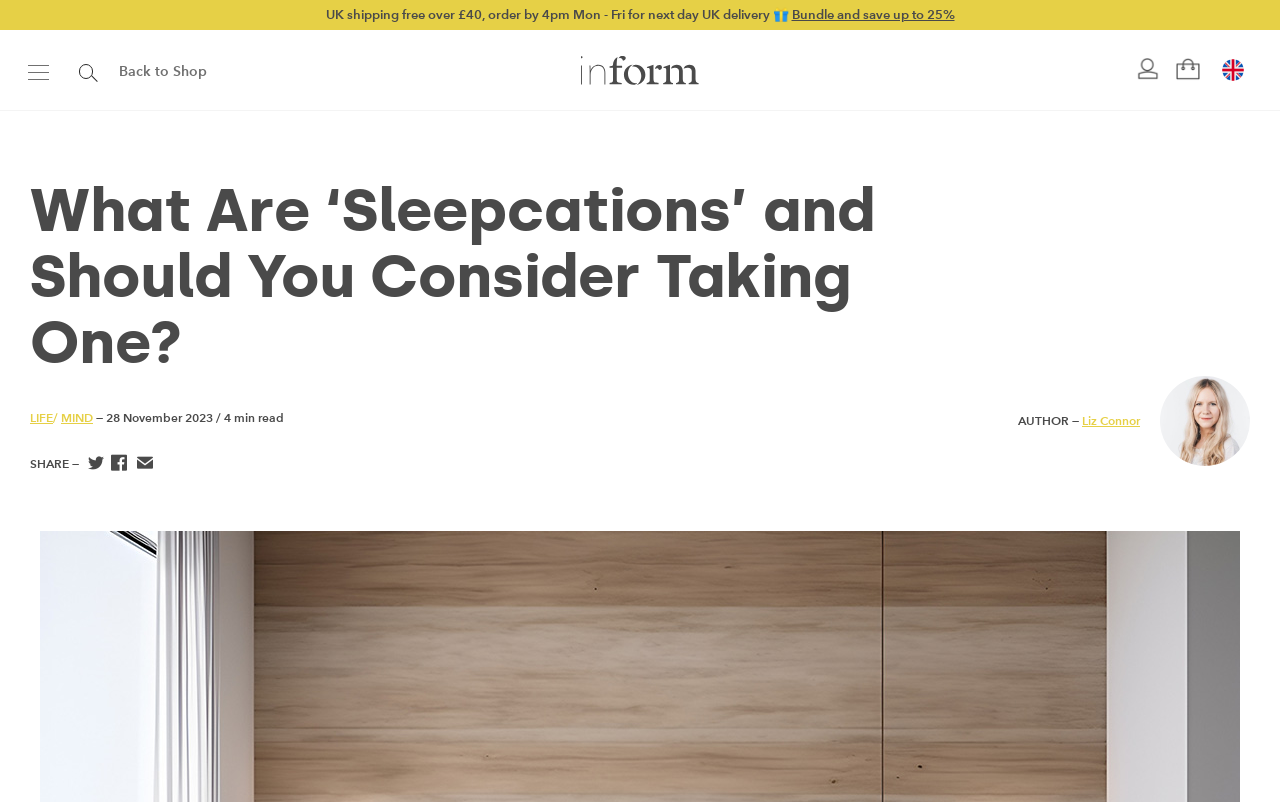Using the information in the image, give a comprehensive answer to the question: 
What is the estimated reading time of the article?

The estimated reading time of the article can be found by looking at the section that mentions '4 min read' which suggests that the article can be read in 4 minutes.